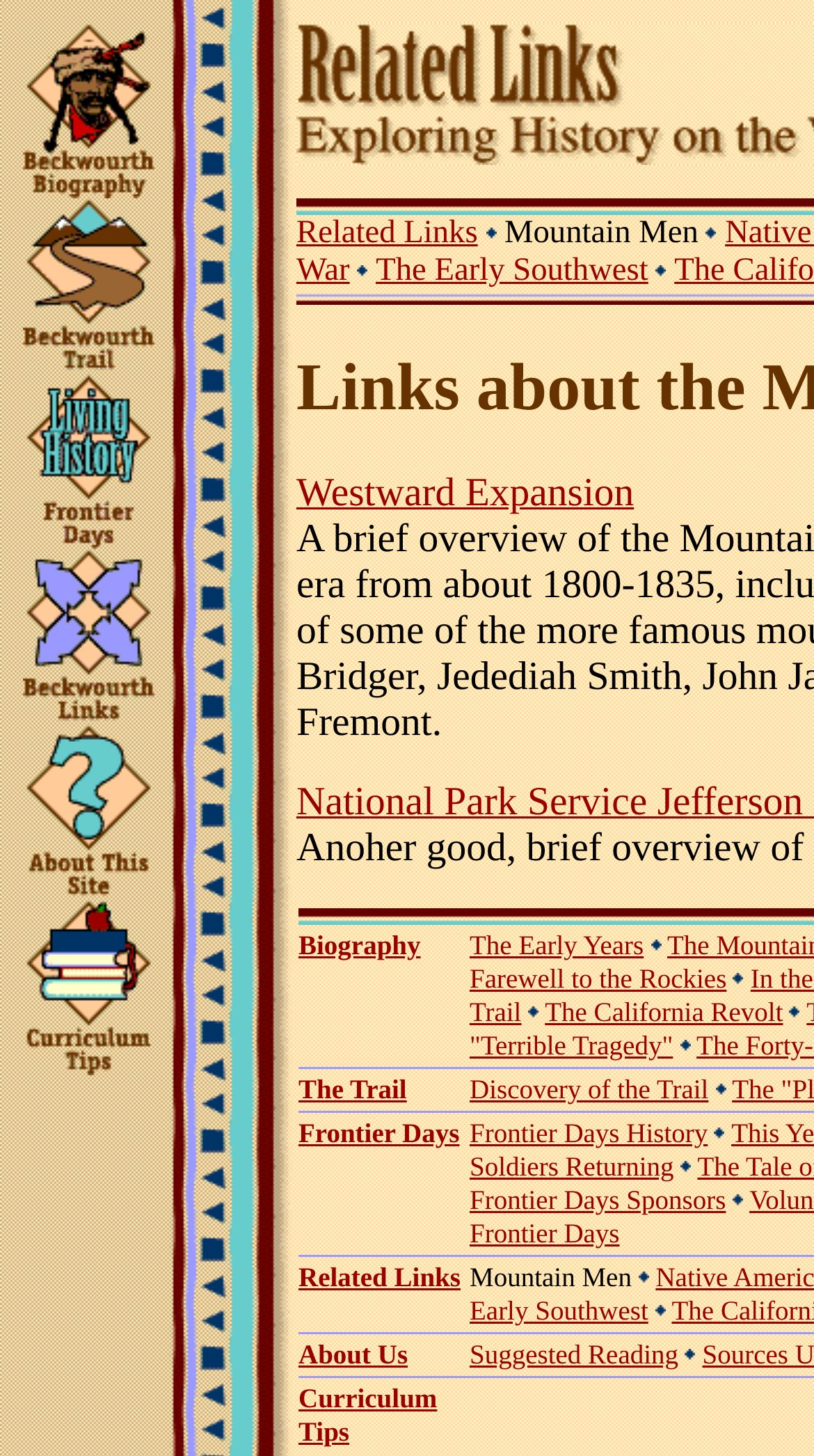Kindly determine the bounding box coordinates for the area that needs to be clicked to execute this instruction: "Explore The Early Southwest".

[0.462, 0.174, 0.796, 0.198]